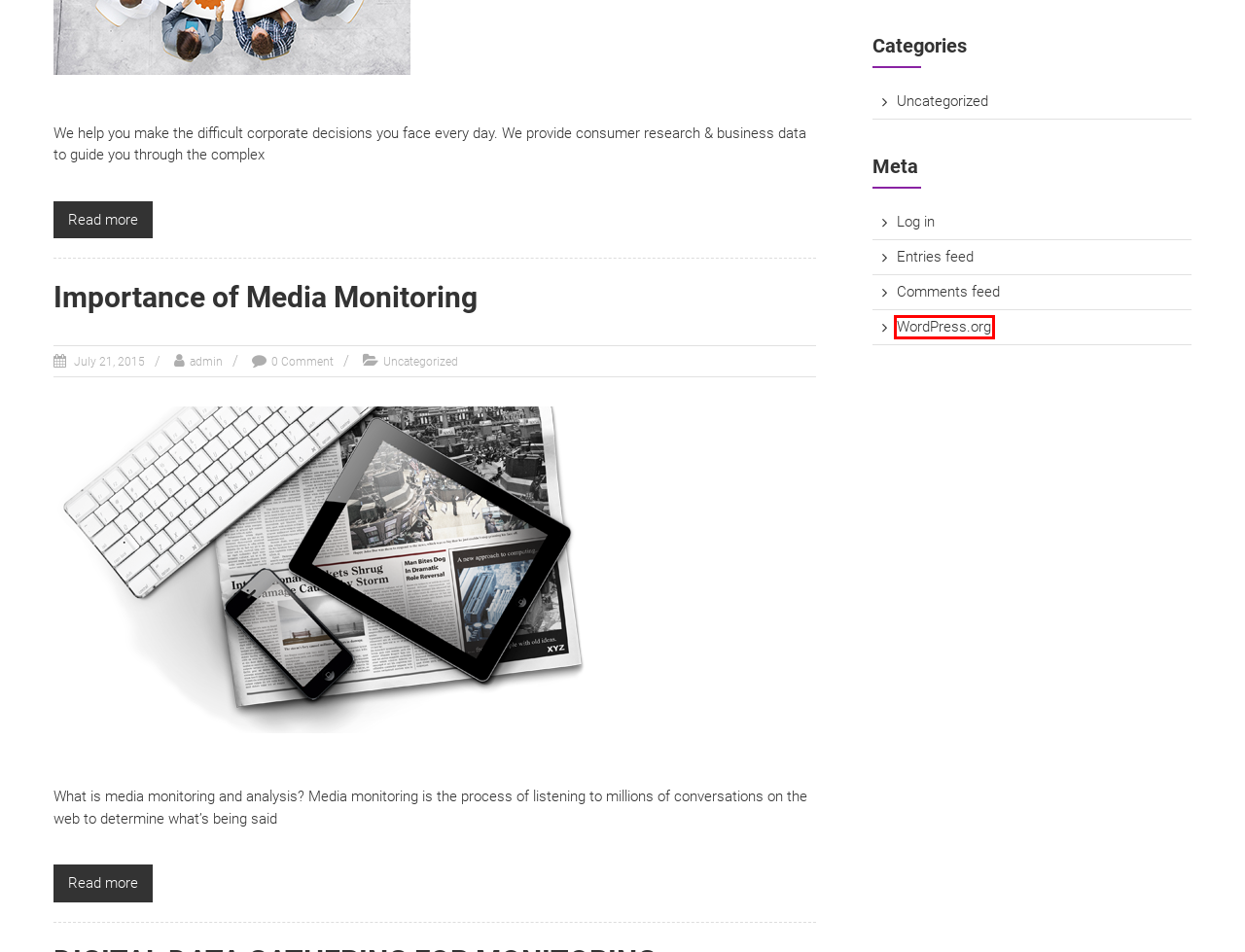Look at the screenshot of a webpage with a red bounding box and select the webpage description that best corresponds to the new page after clicking the element in the red box. Here are the options:
A. Comments for Brandmetrics Africa
B. DIGITAL DATA GATHERING FOR MONITORING AND EVALUATION – Brandmetrics Africa
C. April 2020 – Brandmetrics Africa
D. Market Research – Brandmetrics Africa
E. Blog Tool, Publishing Platform, and CMS – WordPress.org
F. Hello world! – Brandmetrics Africa
G. Log In ‹ Brandmetrics Africa — WordPress
H. Brandmetrics Africa

E